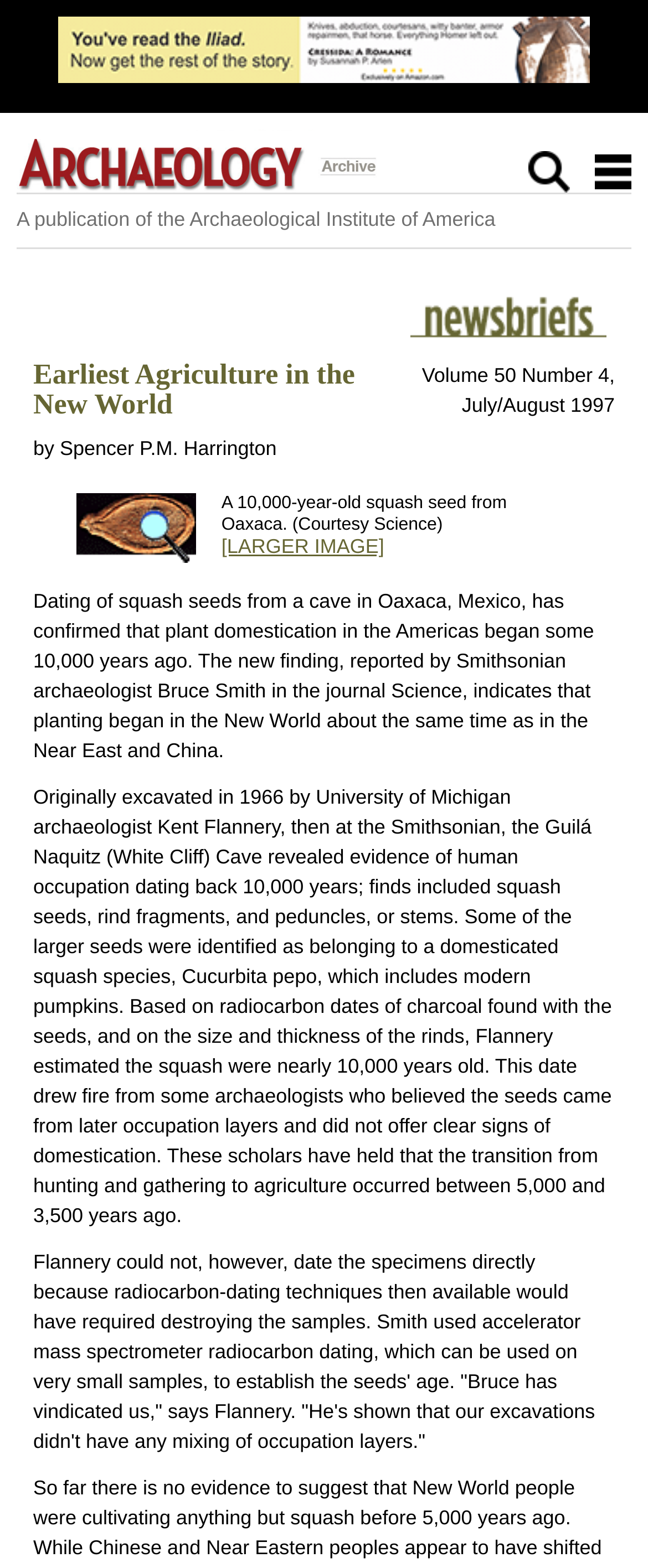Please respond to the question using a single word or phrase:
What is the name of the squash species found in the cave?

Cucurbita pepo